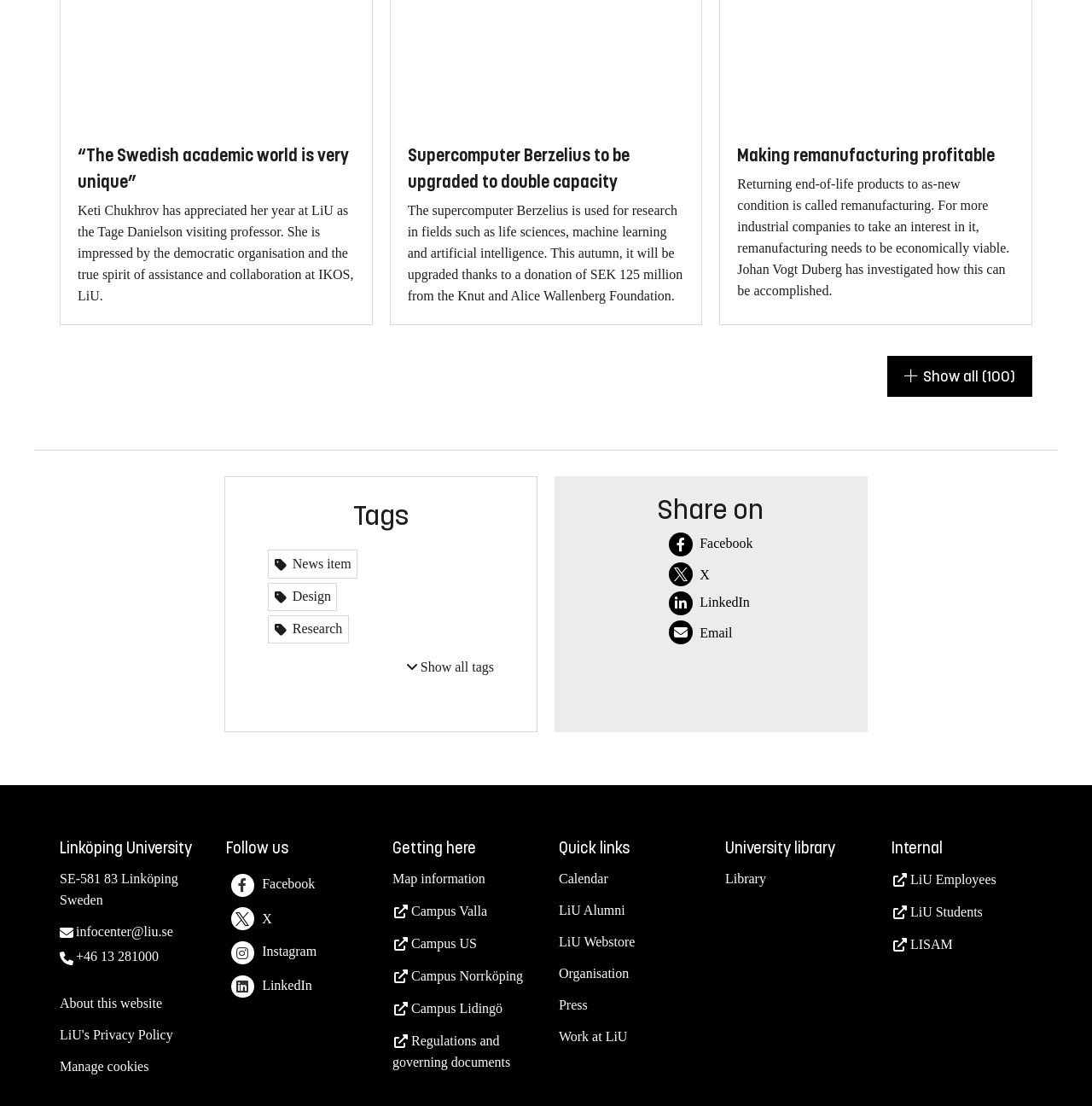Locate the bounding box coordinates of the area you need to click to fulfill this instruction: 'Share on Facebook'. The coordinates must be in the form of four float numbers ranging from 0 to 1: [left, top, right, bottom].

[0.613, 0.477, 0.689, 0.503]